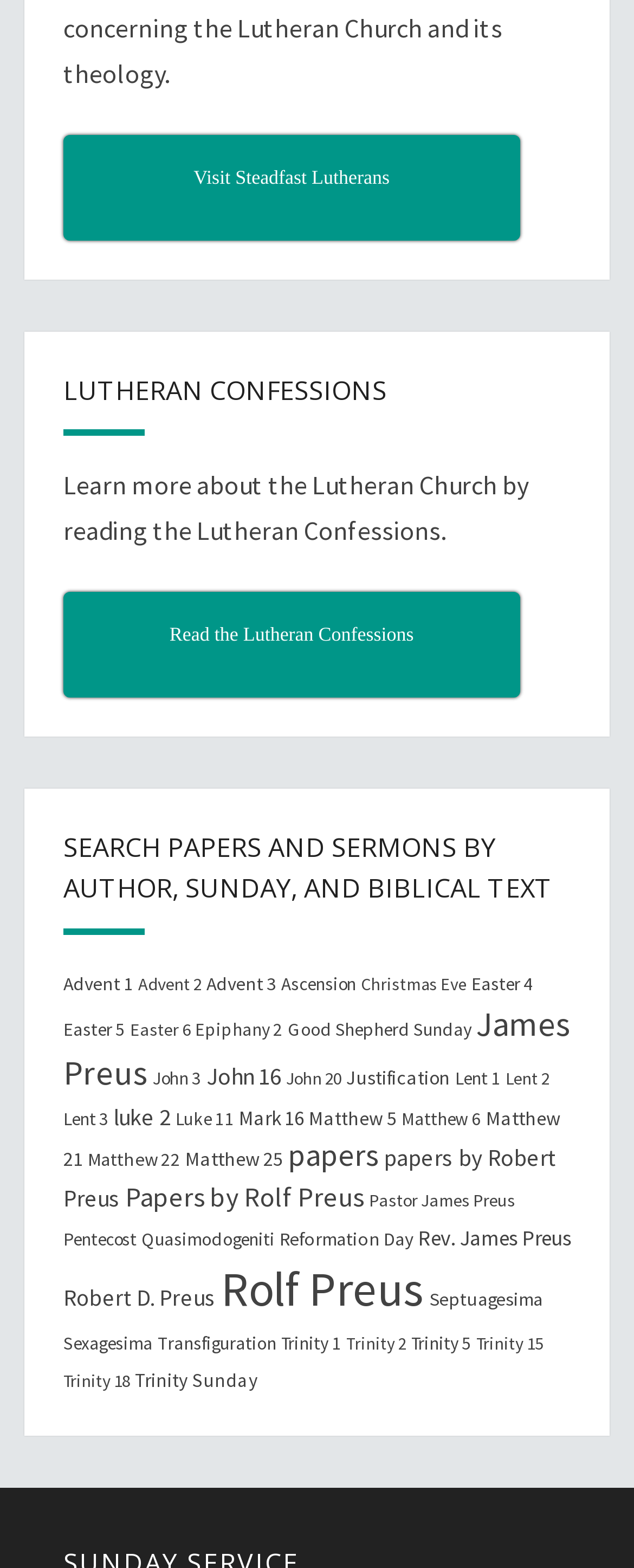Provide a short answer using a single word or phrase for the following question: 
What is the purpose of this webpage?

Search papers and sermons